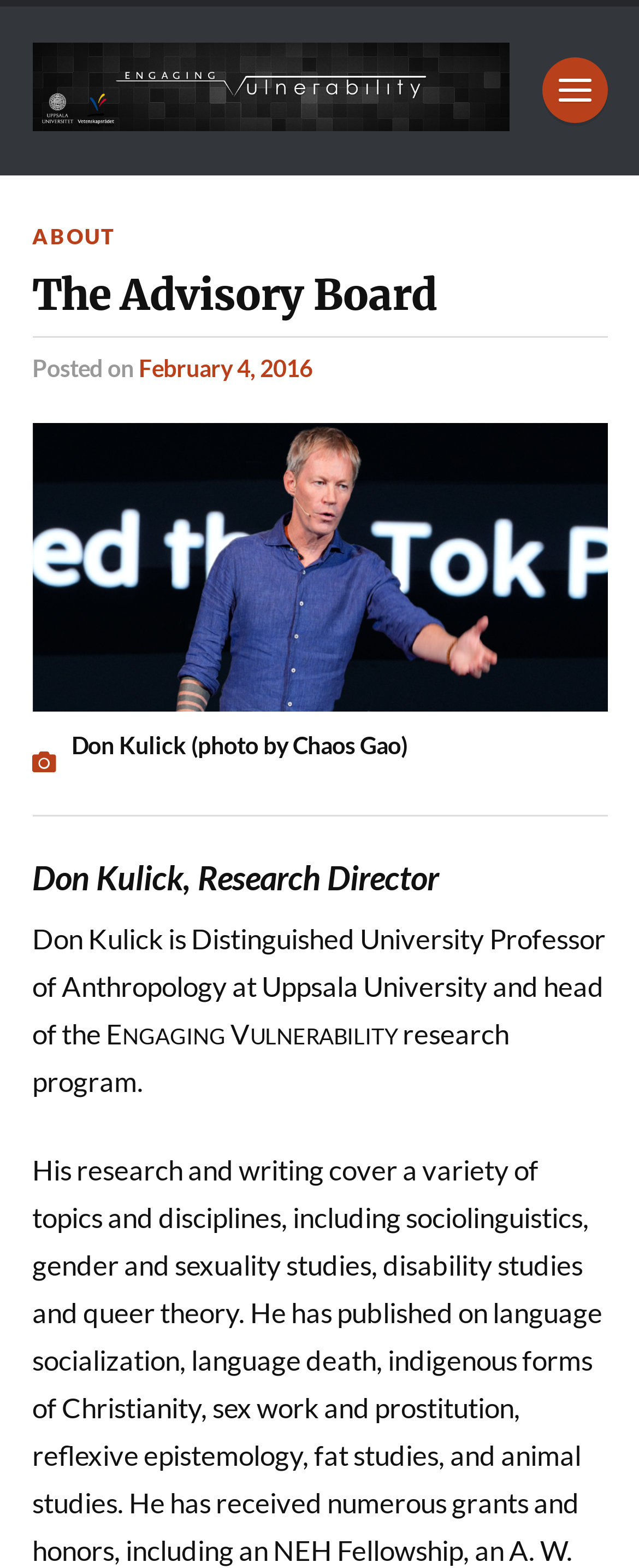Carefully examine the image and provide an in-depth answer to the question: What is Don Kulick's profession?

I found this information by looking at the text under the heading 'Don Kulick, Research Director', which states 'Don Kulick is Distinguished University Professor of Anthropology at Uppsala University and head of the ENGAGING VULNERABILITY research program.'